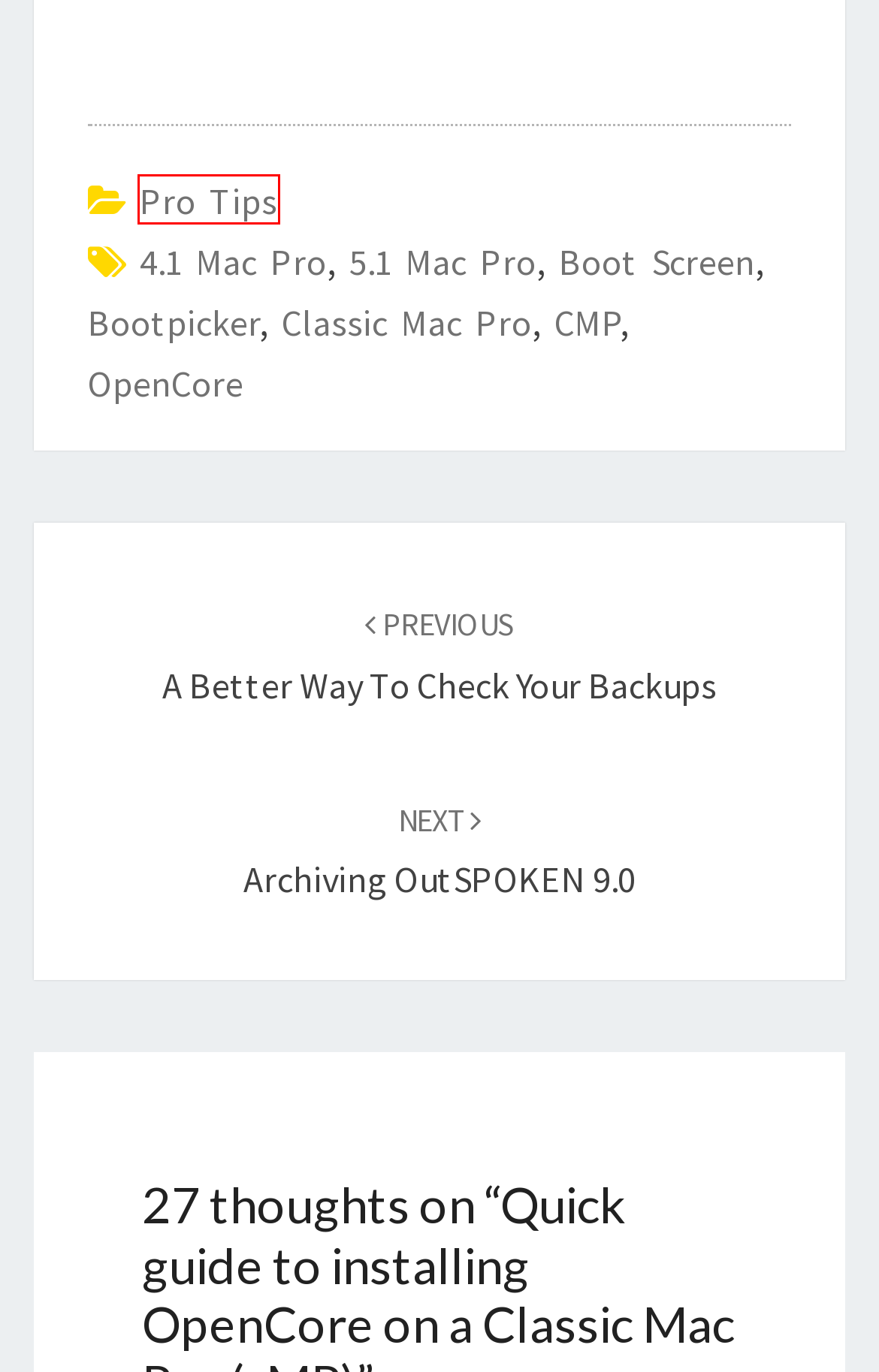You are given a screenshot depicting a webpage with a red bounding box around a UI element. Select the description that best corresponds to the new webpage after clicking the selected element. Here are the choices:
A. A better way to check your backups - The House of Moth
B. Boot Screen Archives - The House of Moth
C. 5.1 Mac Pro Archives - The House of Moth
D. Pro Tips Archives - The House of Moth
E. 4.1 Mac Pro Archives - The House of Moth
F. OpenCore Archives - The House of Moth
G. Bootpicker Archives - The House of Moth
H. Classic Mac Pro Archives - The House of Moth

D